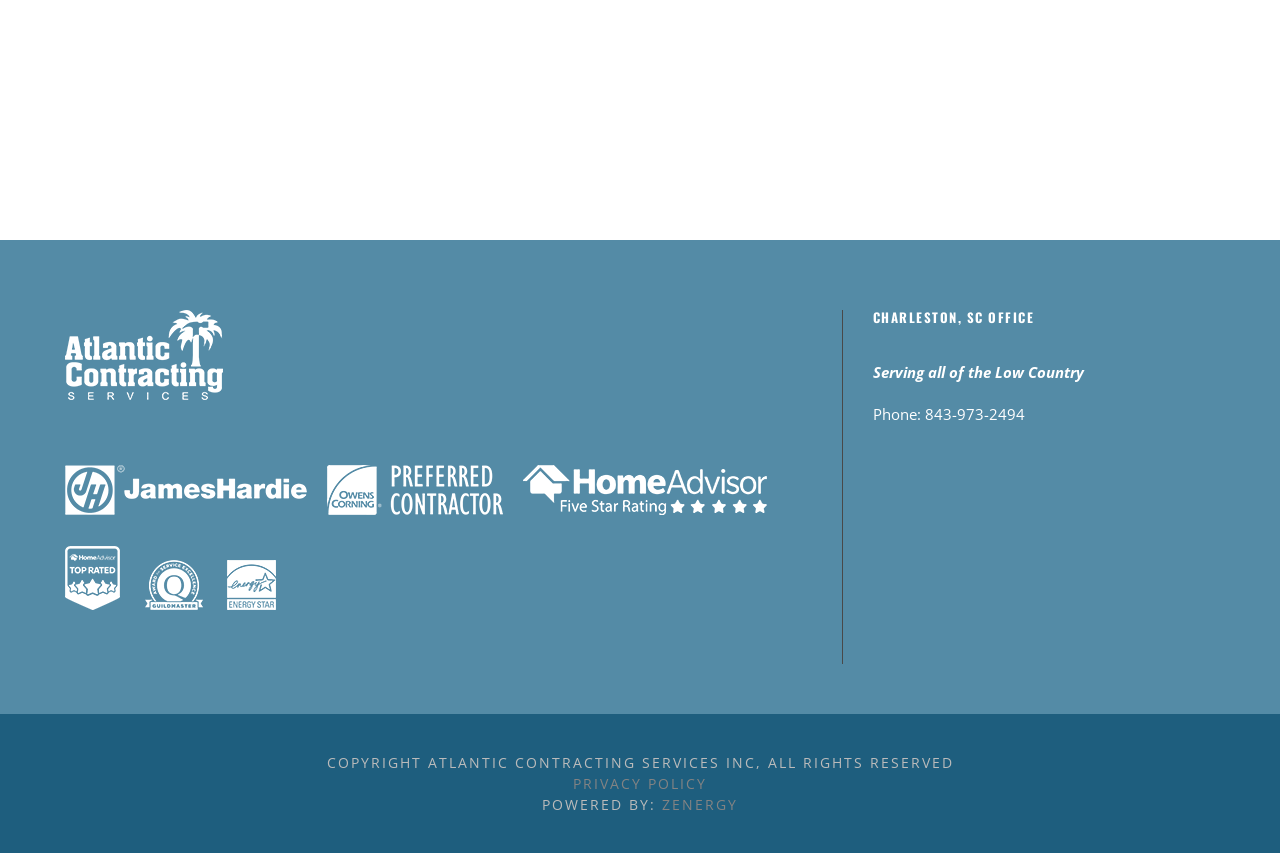Given the element description, predict the bounding box coordinates in the format (top-left x, top-left y, bottom-right x, bottom-right y), using floating point numbers between 0 and 1: ZENERGY

[0.517, 0.932, 0.577, 0.954]